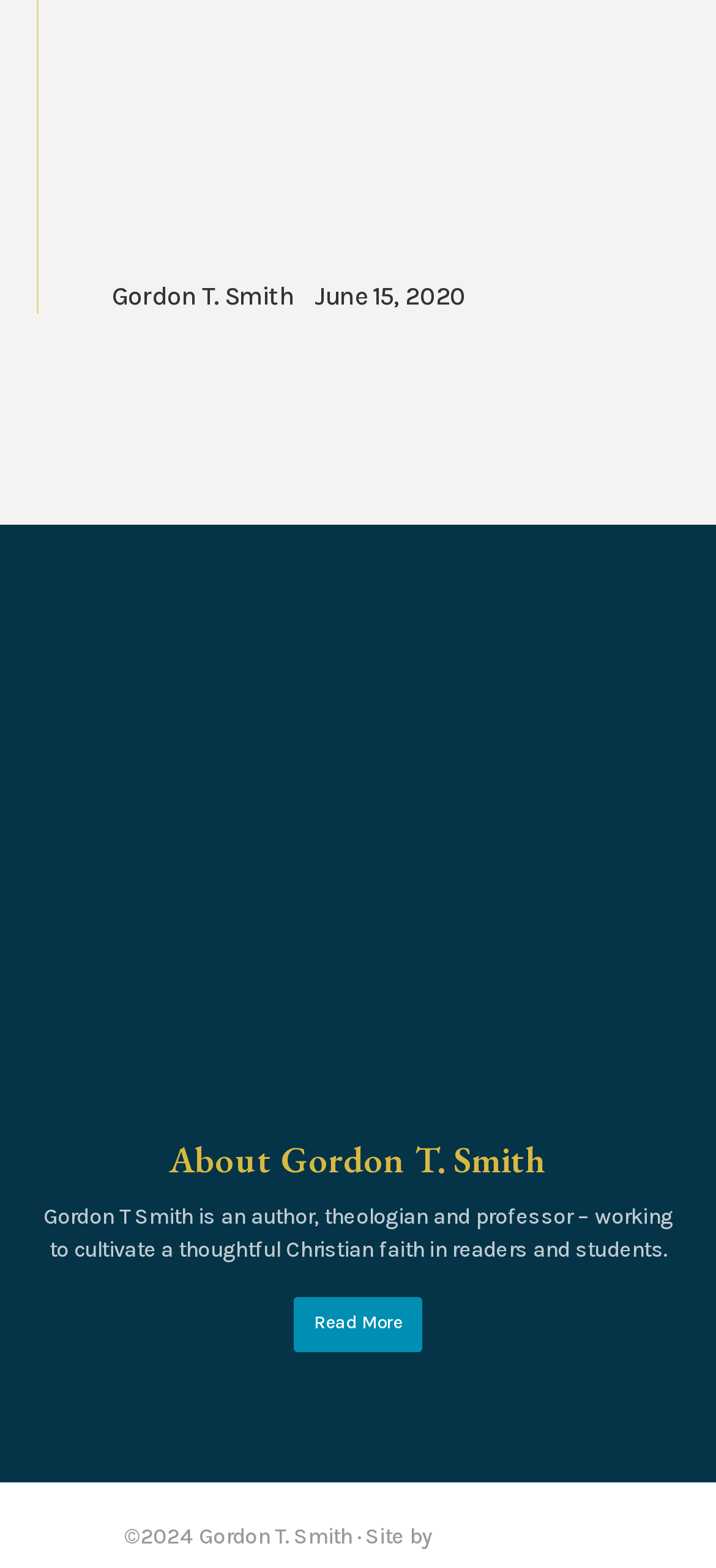Utilize the details in the image to thoroughly answer the following question: What is the name of the company that designed this website?

The webpage contains a link element with the text 'Pilcrow logo', which suggests that the company that designed this website is Pilcrow.